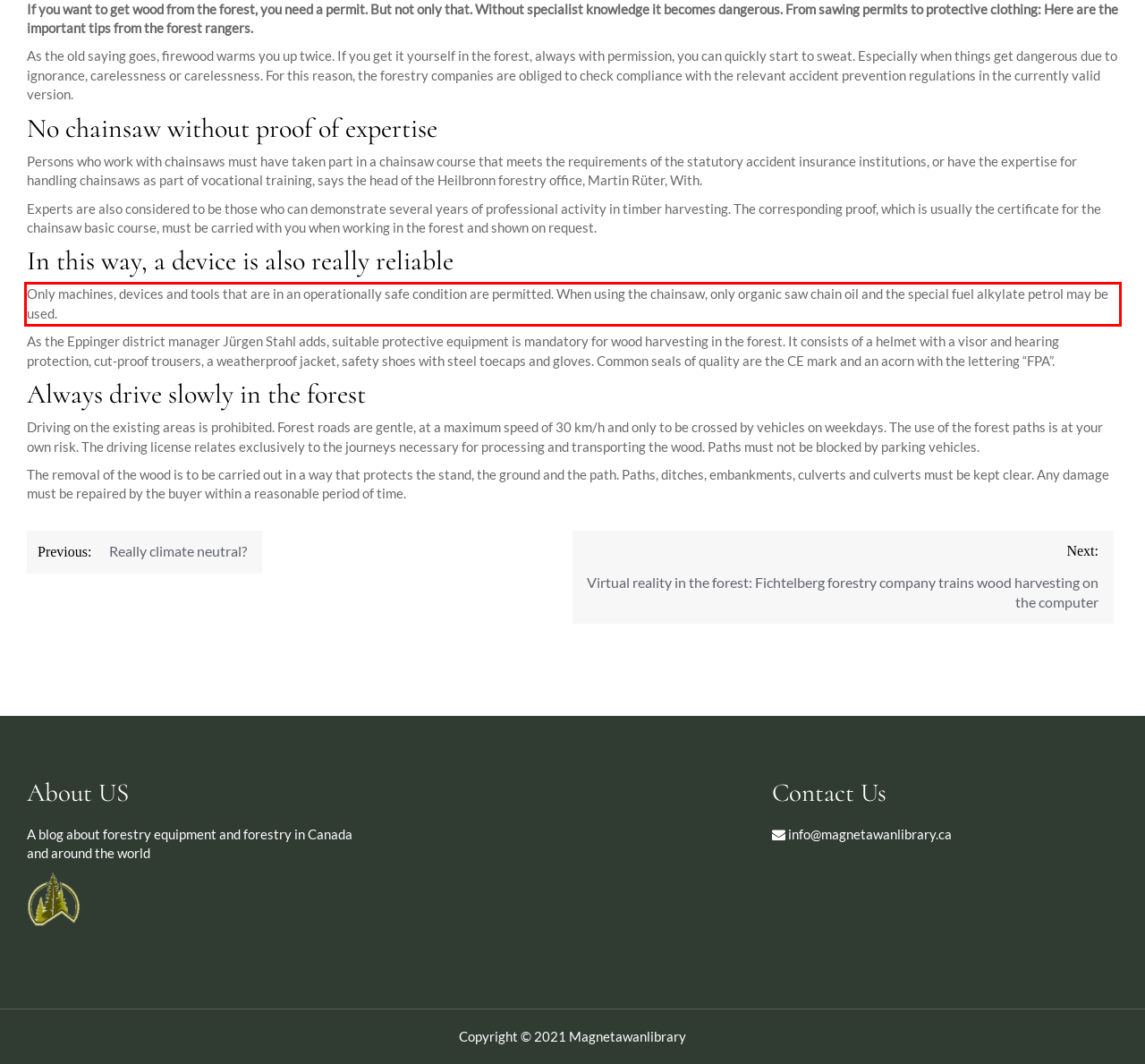Analyze the screenshot of the webpage and extract the text from the UI element that is inside the red bounding box.

Only machines, devices and tools that are in an operationally safe condition are permitted. When using the chainsaw, only organic saw chain oil and the special fuel alkylate petrol may be used.